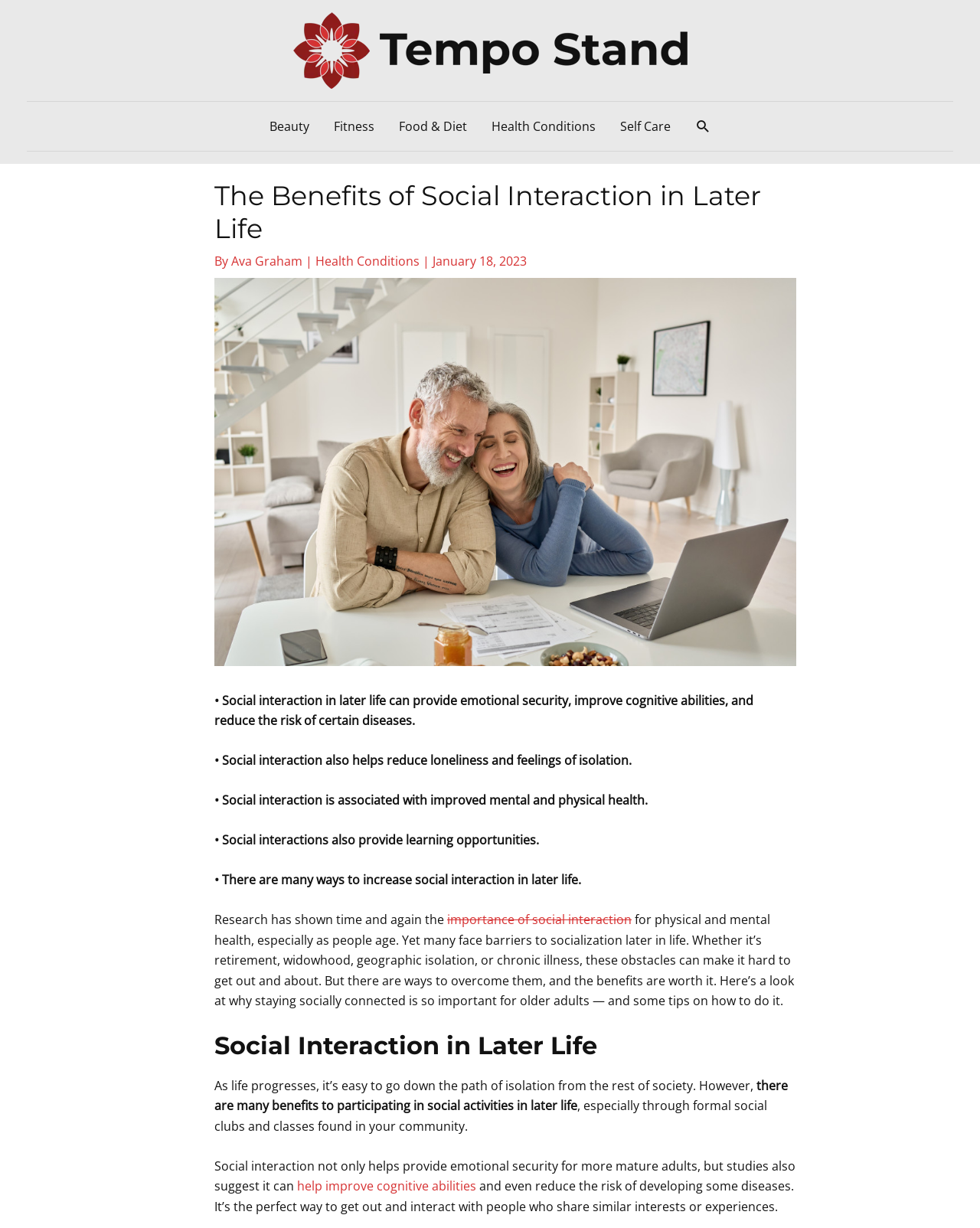What is the date of the article?
Based on the visual details in the image, please answer the question thoroughly.

The date of the article is mentioned below the main heading 'The Benefits of Social Interaction in Later Life' as 'January 18, 2023'.